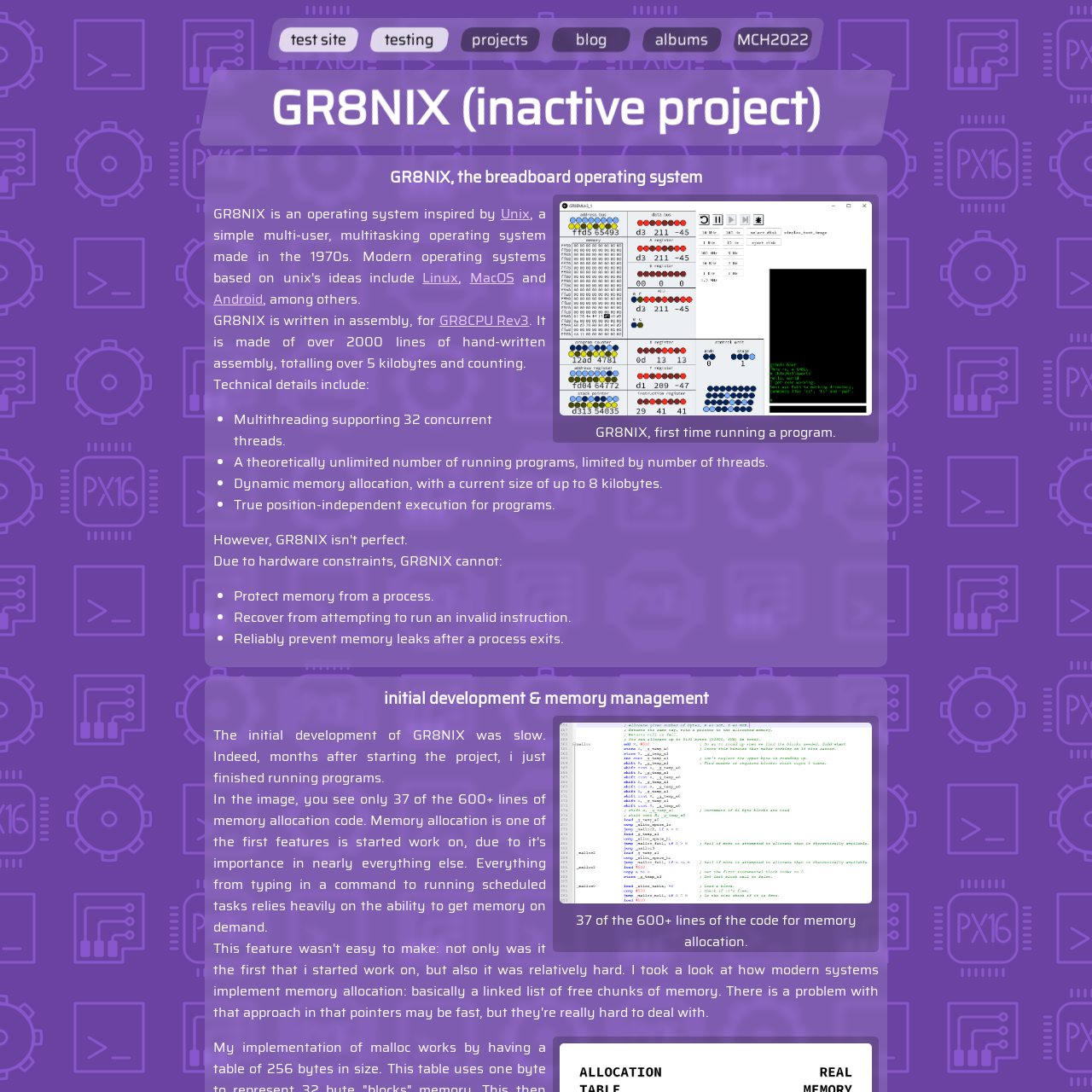Explain the features and main sections of the webpage comprehensively.

This webpage is a personal website, specifically a blog, focused on the author's adventures in programming, CPU design, robots, and projects. At the top, there are five links: "test site", "testing", "projects", "blog", and "albums", followed by a link to "MCH2022". 

Below these links, there is a heading "GR8NIX (inactive project)" and another heading "GR8NIX, the breadboard operating system". Next to the second heading, there is an image of GR8NIX, showing it running a program for the first time. 

The webpage then describes GR8NIX, an operating system inspired by Unix, Linux, MacOS, and Android. It is written in assembly language for the GR8CPU Rev3 and consists of over 2000 lines of hand-written assembly code, totaling over 5 kilobytes. 

The webpage lists several technical details about GR8NIX, including its support for multithreading, unlimited running programs, dynamic memory allocation, and true position-independent execution. However, due to hardware constraints, GR8NIX cannot protect memory from a process, recover from invalid instructions, or prevent memory leaks.

Further down, there is a heading "initial development & memory management" and an image showing the first 37 lines of the memory allocation code for GR8NIX. The webpage also mentions that the initial development of GR8NIX was slow, taking months to finish running programs.